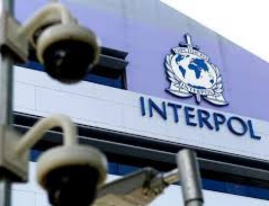Please look at the image and answer the question with a detailed explanation: What is visible in the foreground?

The caption highlights the focus on security and monitoring, and mentions that surveillance cameras are visible in the foreground, suggesting that they play a crucial role in maintaining security and surveillance around the INTERPOL building.